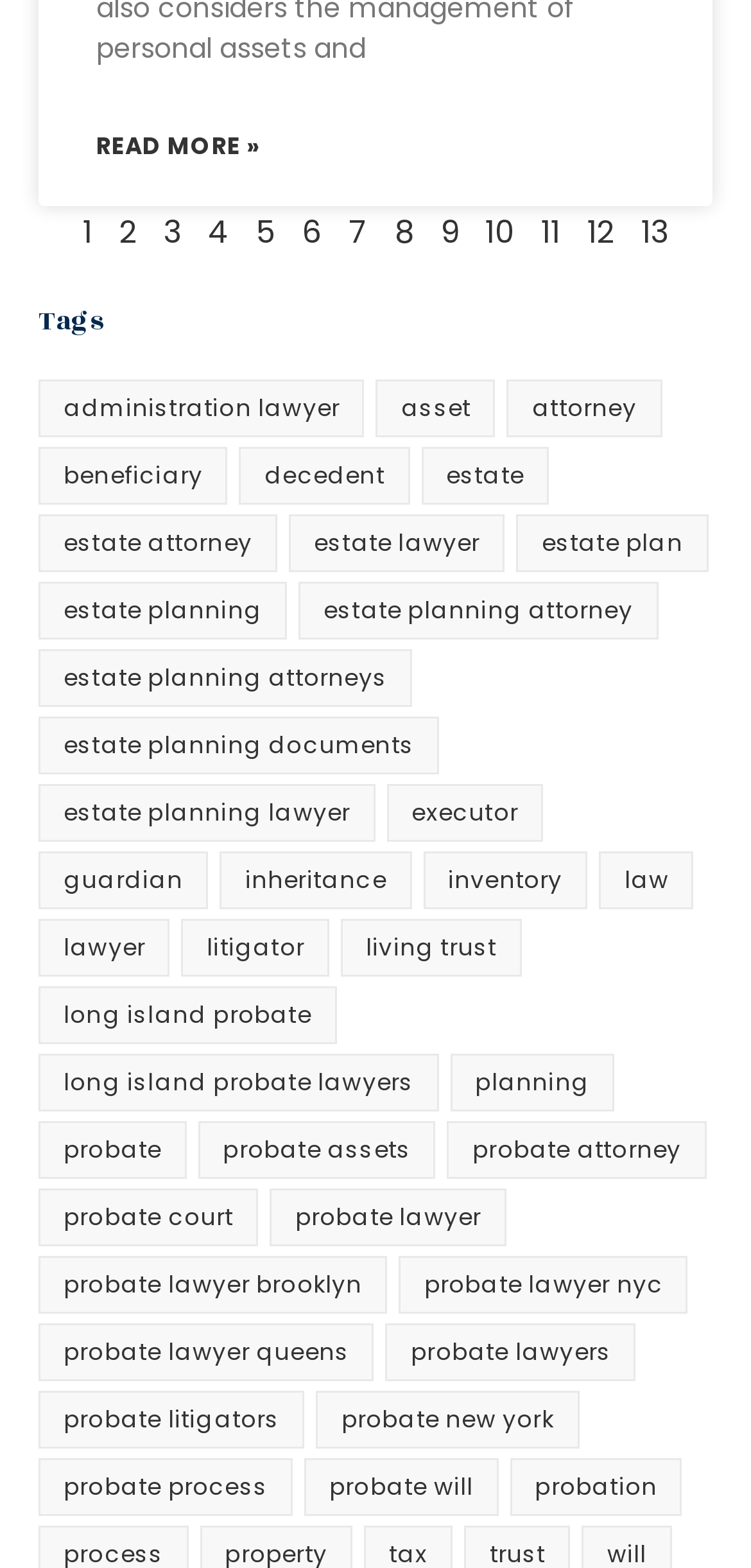Determine the bounding box coordinates of the UI element that matches the following description: "Probate Litigators". The coordinates should be four float numbers between 0 and 1 in the format [left, top, right, bottom].

[0.051, 0.887, 0.406, 0.924]